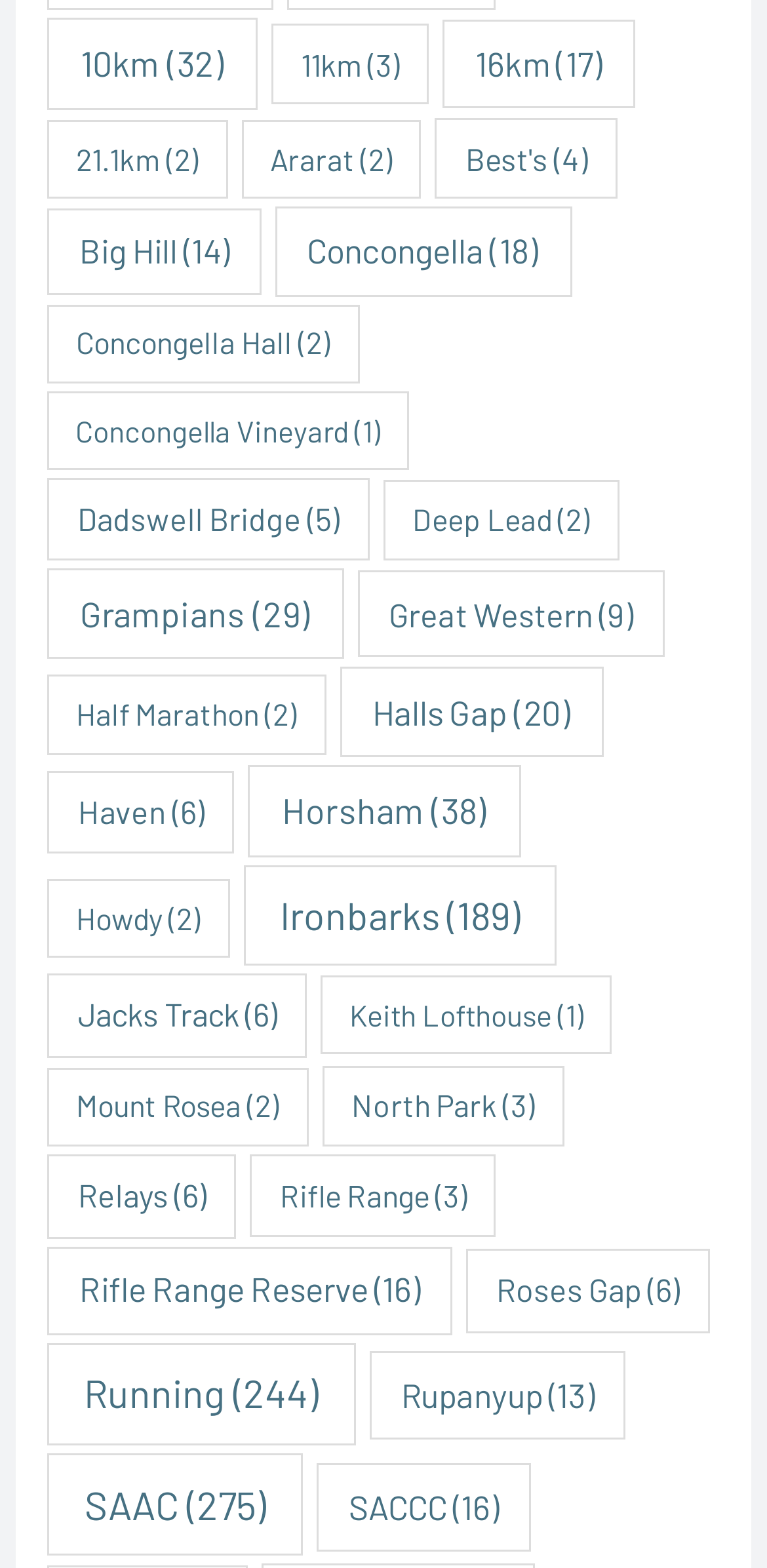Pinpoint the bounding box coordinates of the area that must be clicked to complete this instruction: "Visit SAAC".

[0.061, 0.926, 0.395, 0.991]